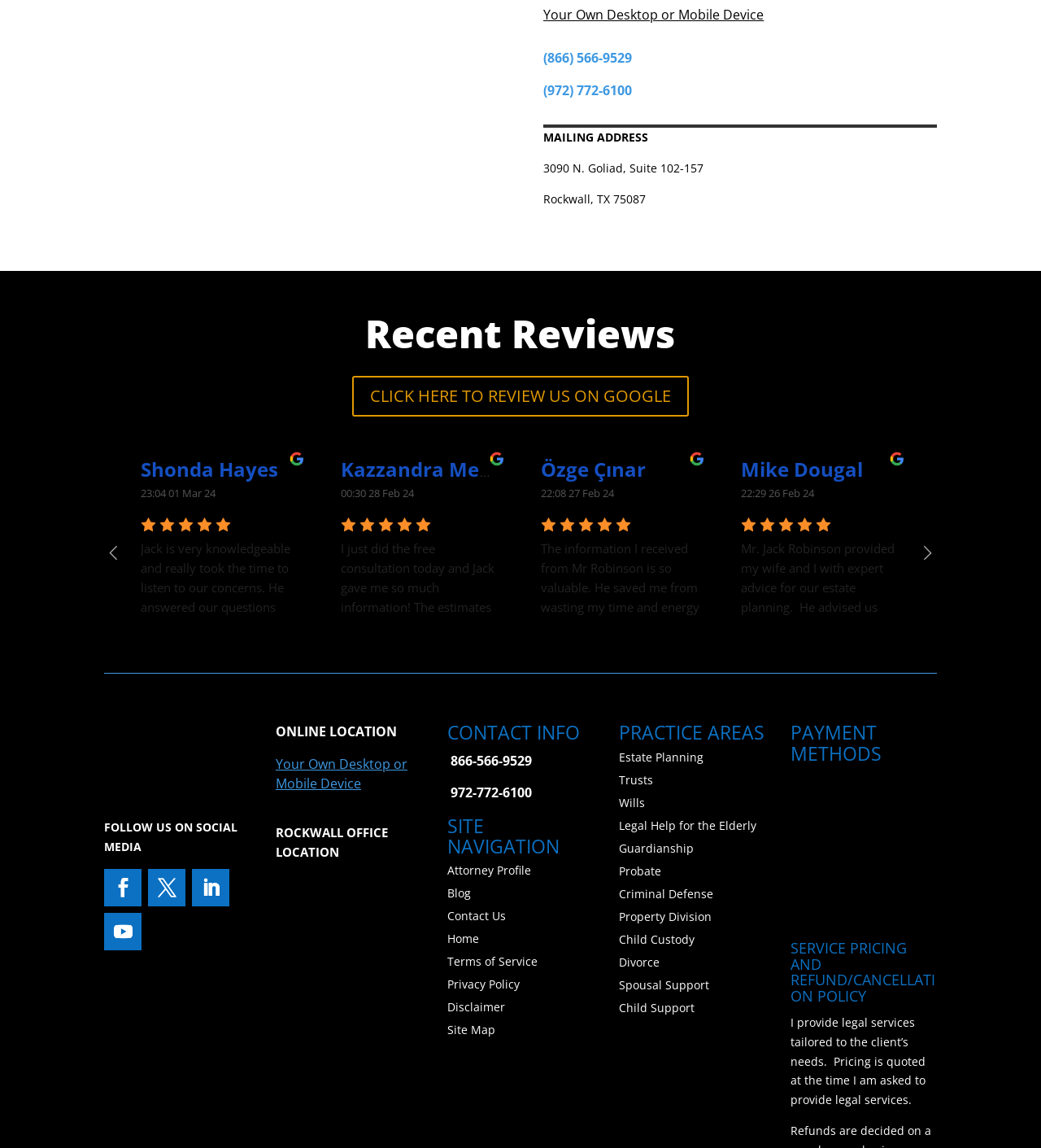Identify the bounding box coordinates of the region that needs to be clicked to carry out this instruction: "Follow on social media". Provide these coordinates as four float numbers ranging from 0 to 1, i.e., [left, top, right, bottom].

[0.1, 0.757, 0.136, 0.789]